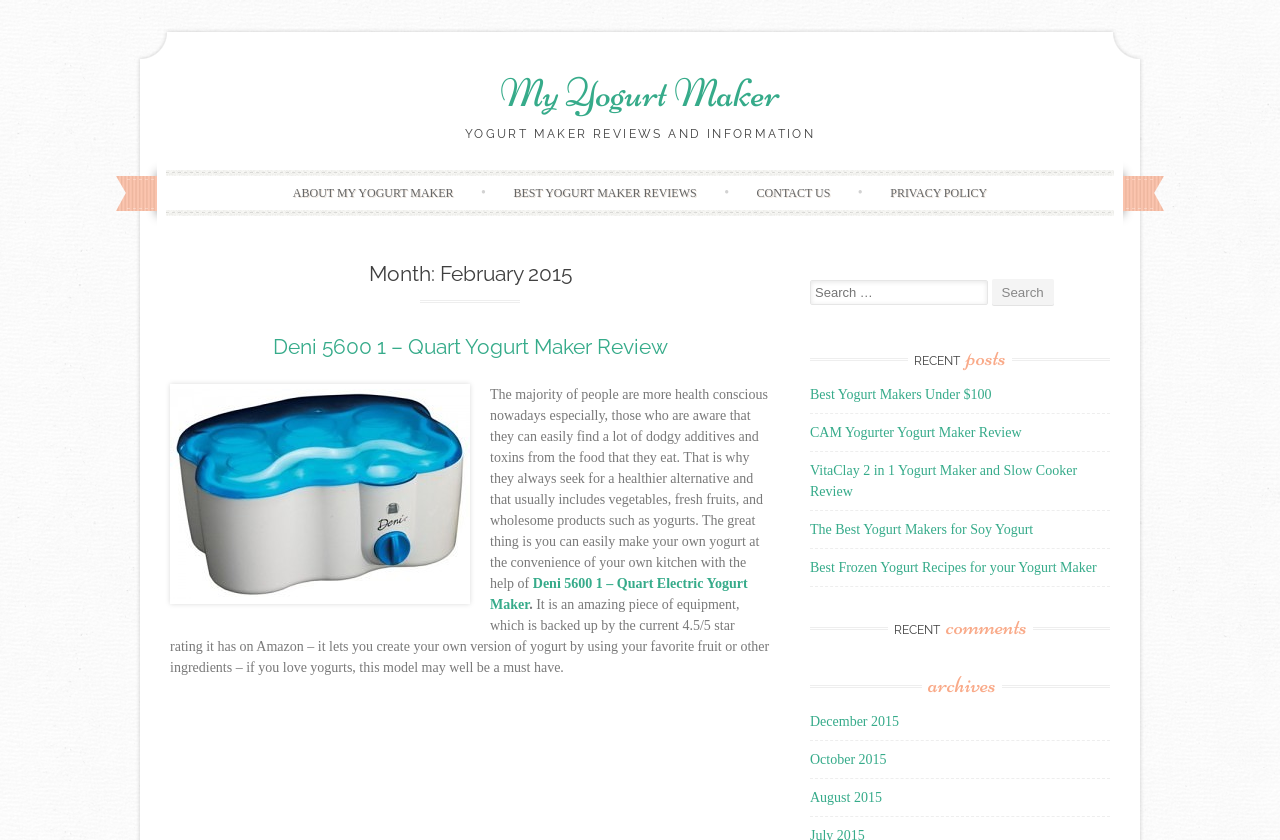Pinpoint the bounding box coordinates of the clickable element needed to complete the instruction: "Search for something". The coordinates should be provided as four float numbers between 0 and 1: [left, top, right, bottom].

[0.633, 0.332, 0.867, 0.364]